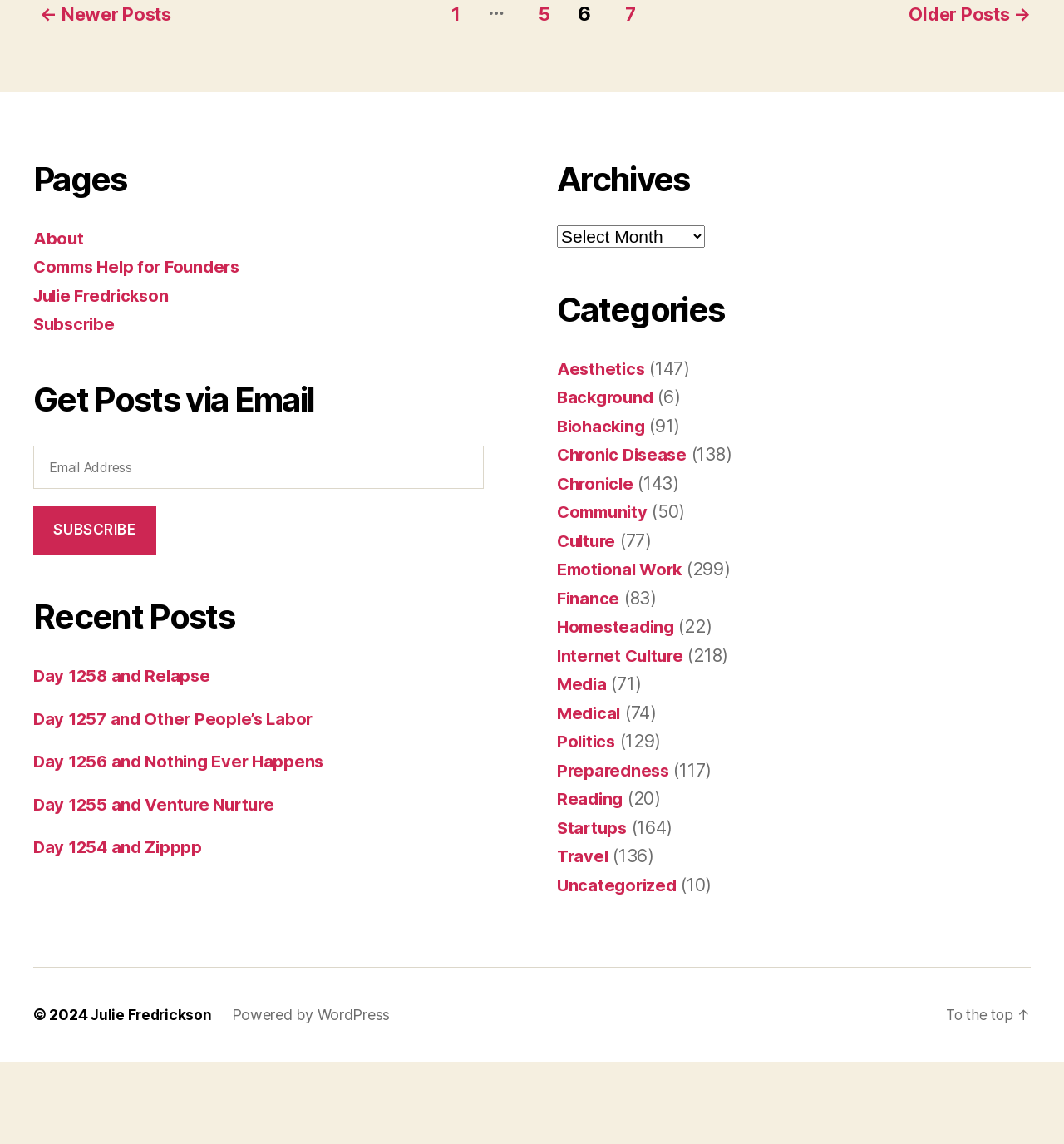Identify the bounding box of the UI component described as: "Emotional Work".

[0.523, 0.56, 0.647, 0.578]